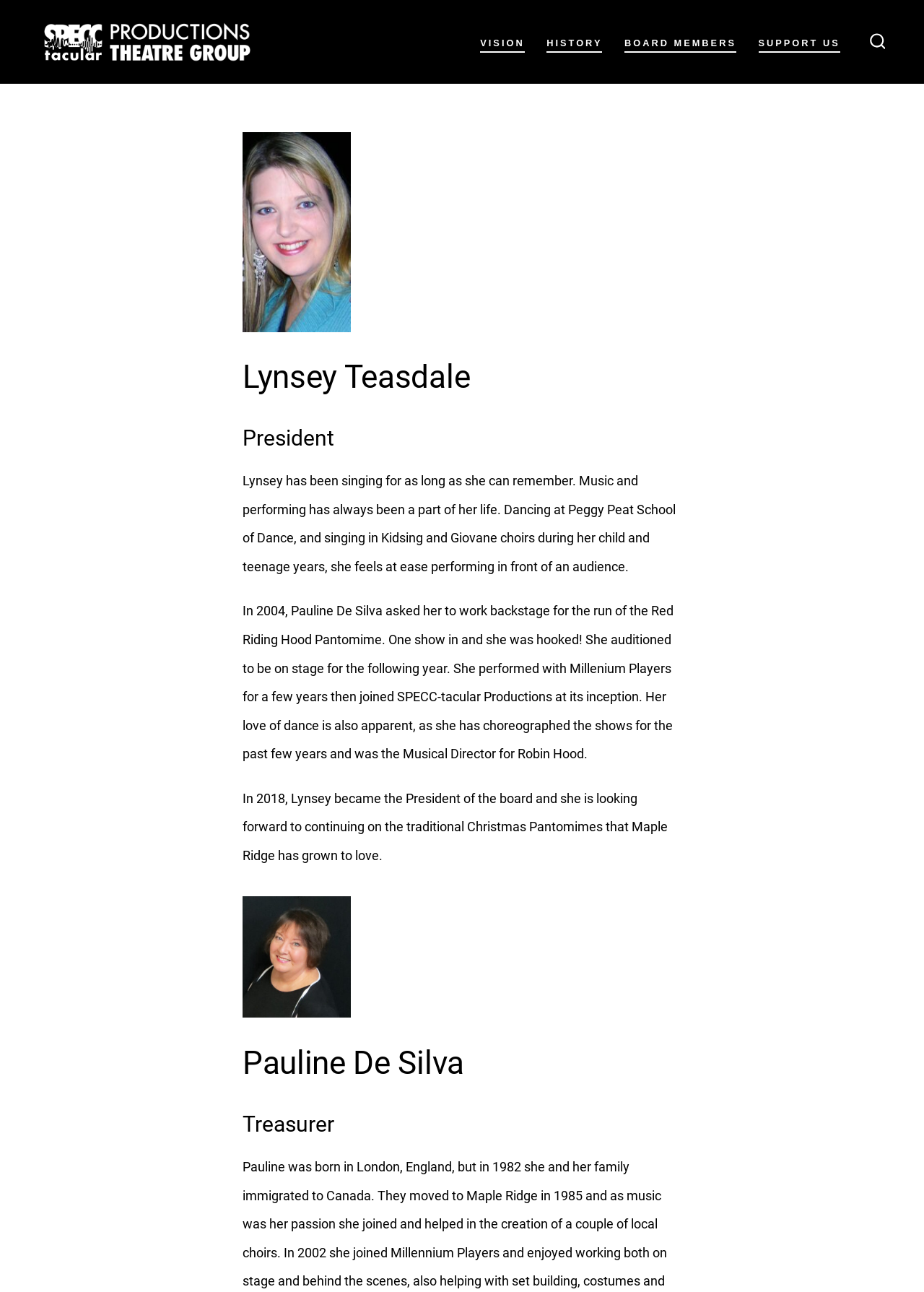How many links are in the navigation menu?
Using the image as a reference, answer with just one word or a short phrase.

4